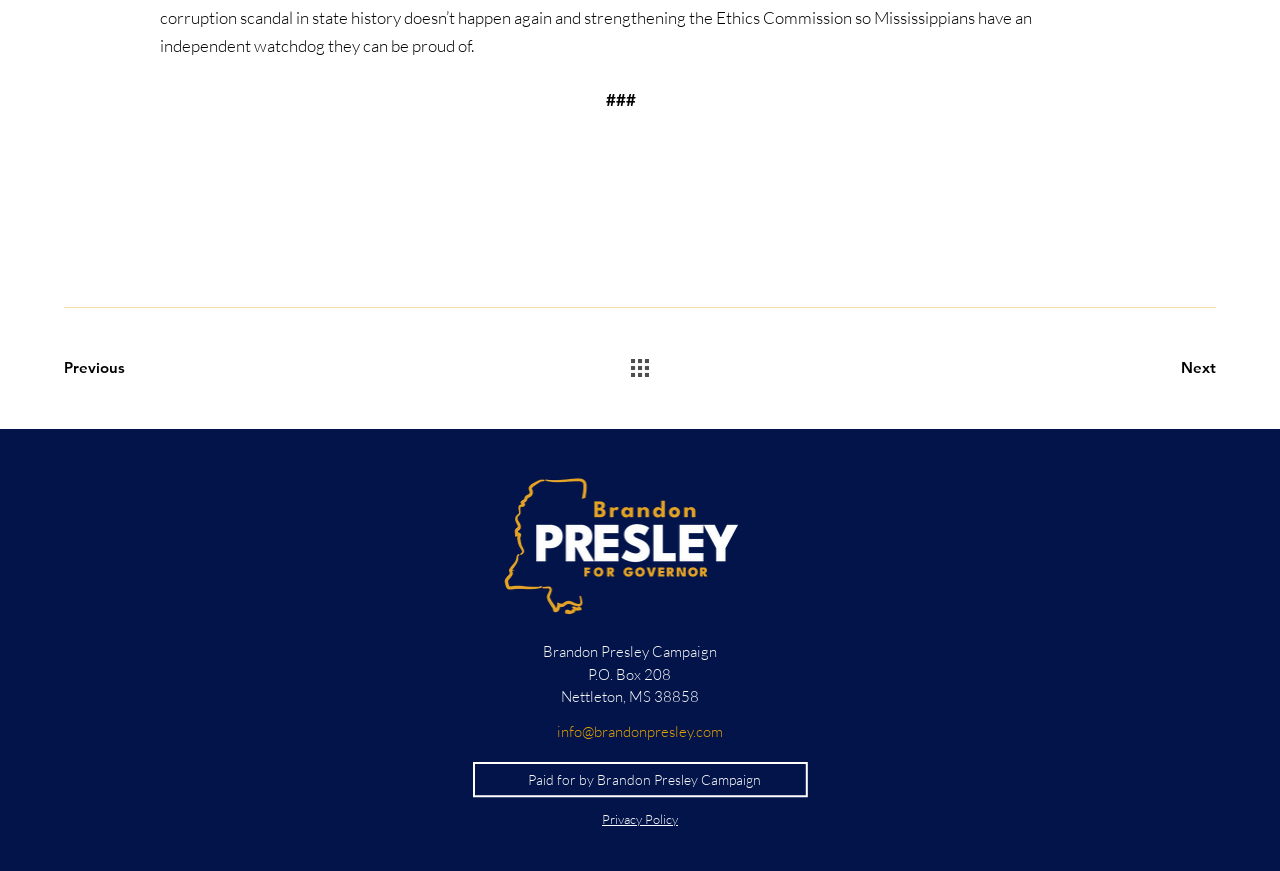Respond to the question with just a single word or phrase: 
What is the text above the 'Next' button?

###